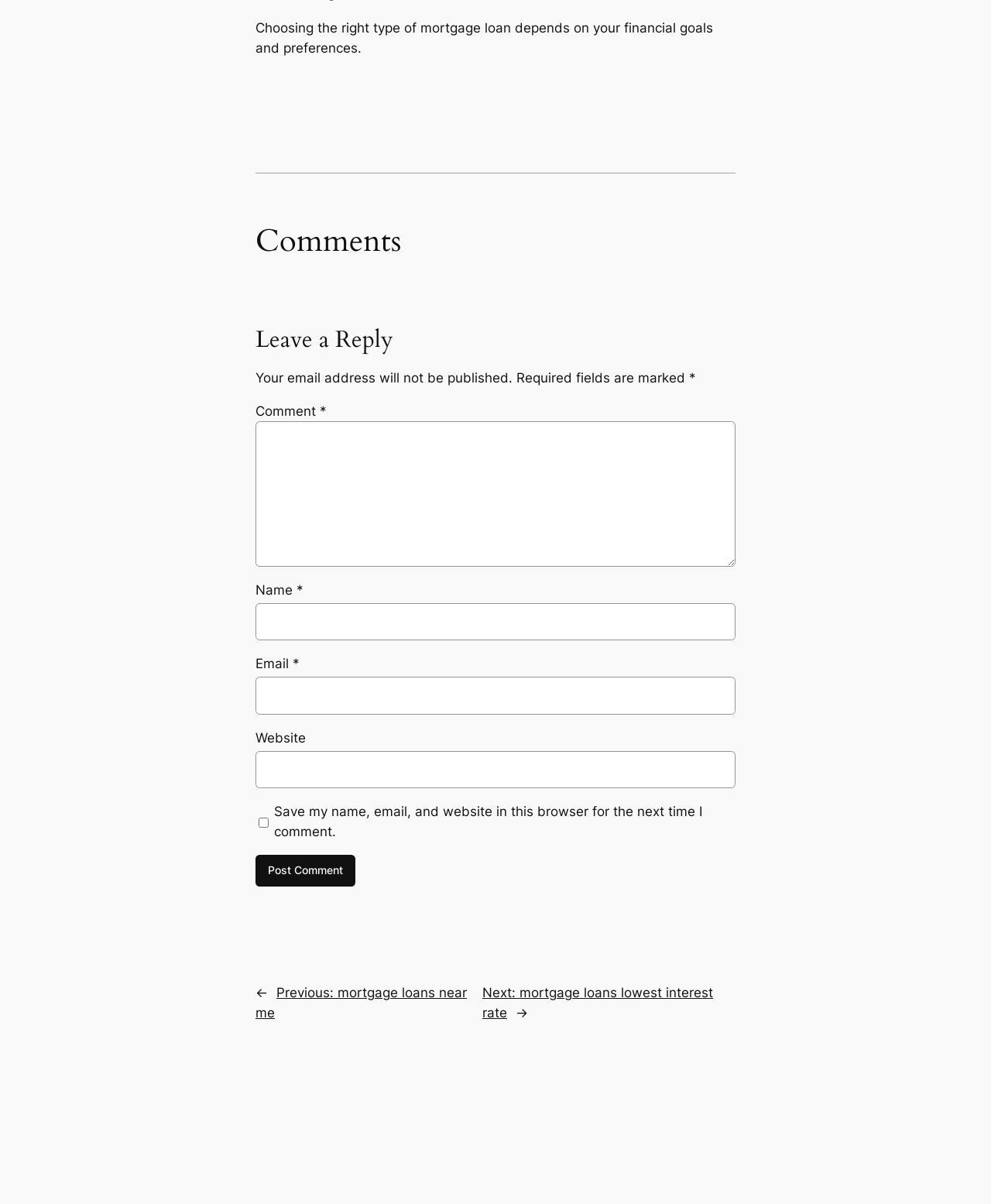Show the bounding box coordinates for the HTML element described as: "Share on Facebook".

None